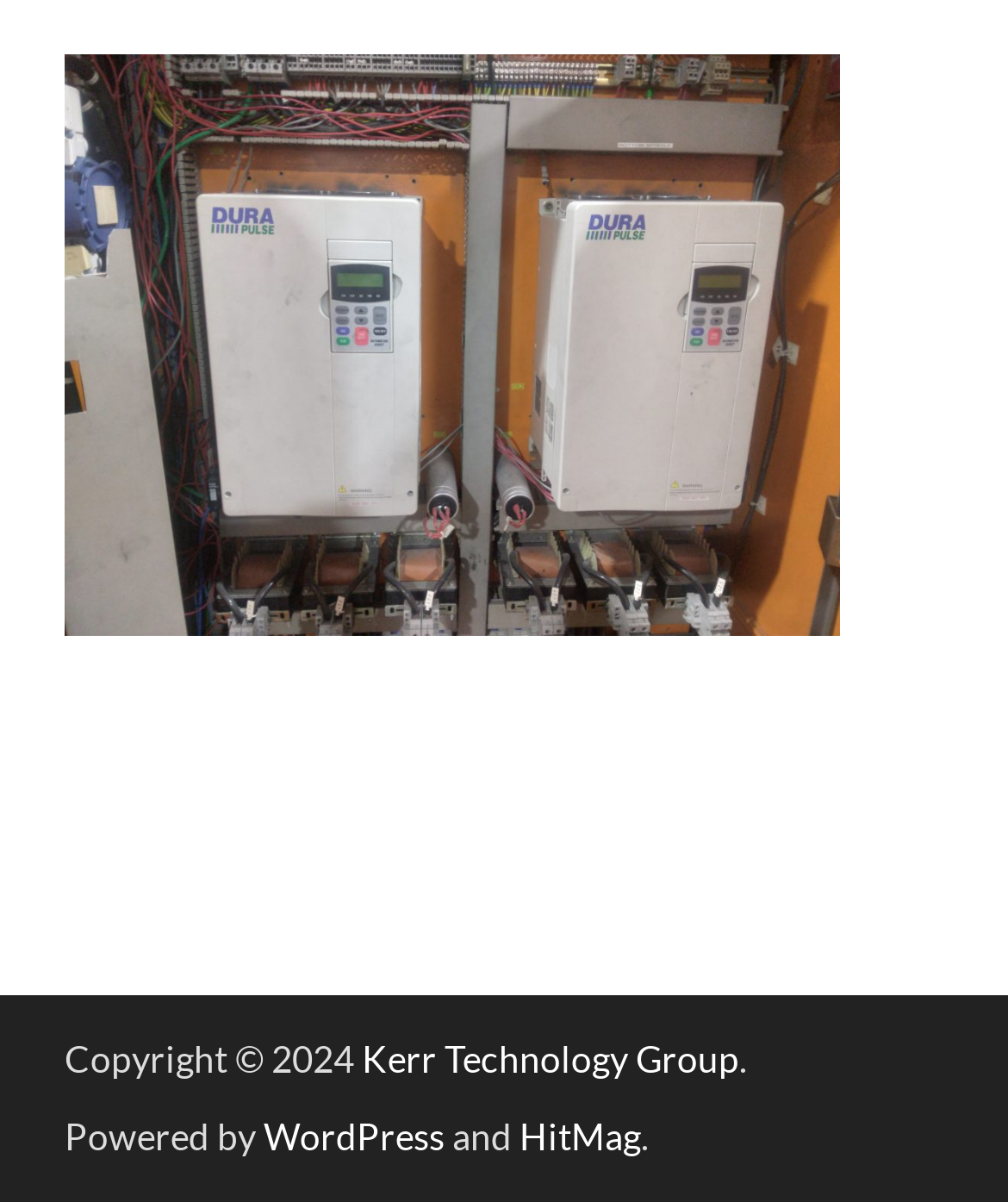Given the element description, predict the bounding box coordinates in the format (top-left x, top-left y, bottom-right x, bottom-right y), using floating point numbers between 0 and 1: HitMag

[0.515, 0.926, 0.636, 0.962]